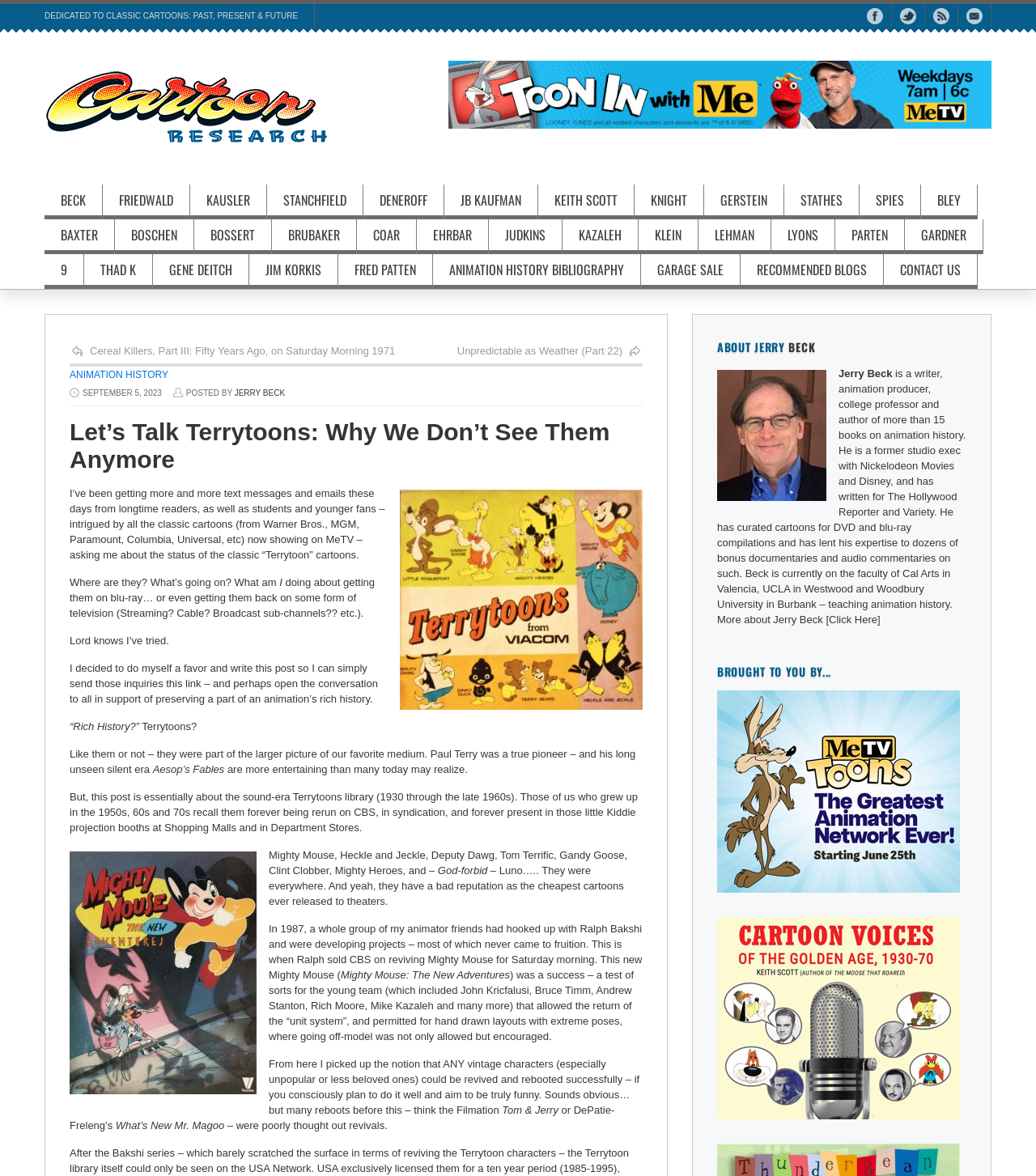Please identify the bounding box coordinates of the element I need to click to follow this instruction: "Click on the link to Animation History Bibliography".

[0.418, 0.223, 0.618, 0.246]